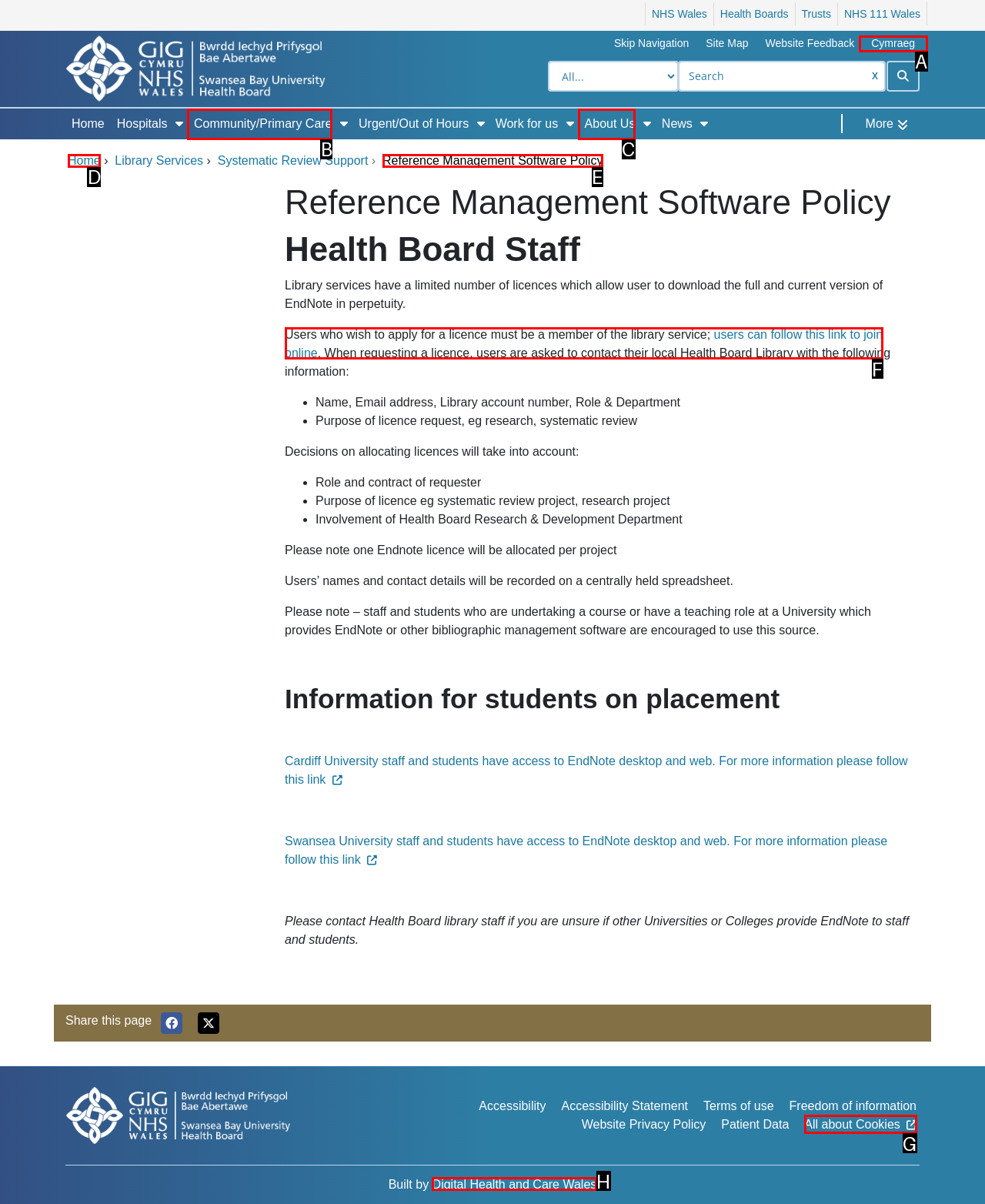Identify the HTML element that corresponds to the description: Reference Management Software Policy Provide the letter of the correct option directly.

E